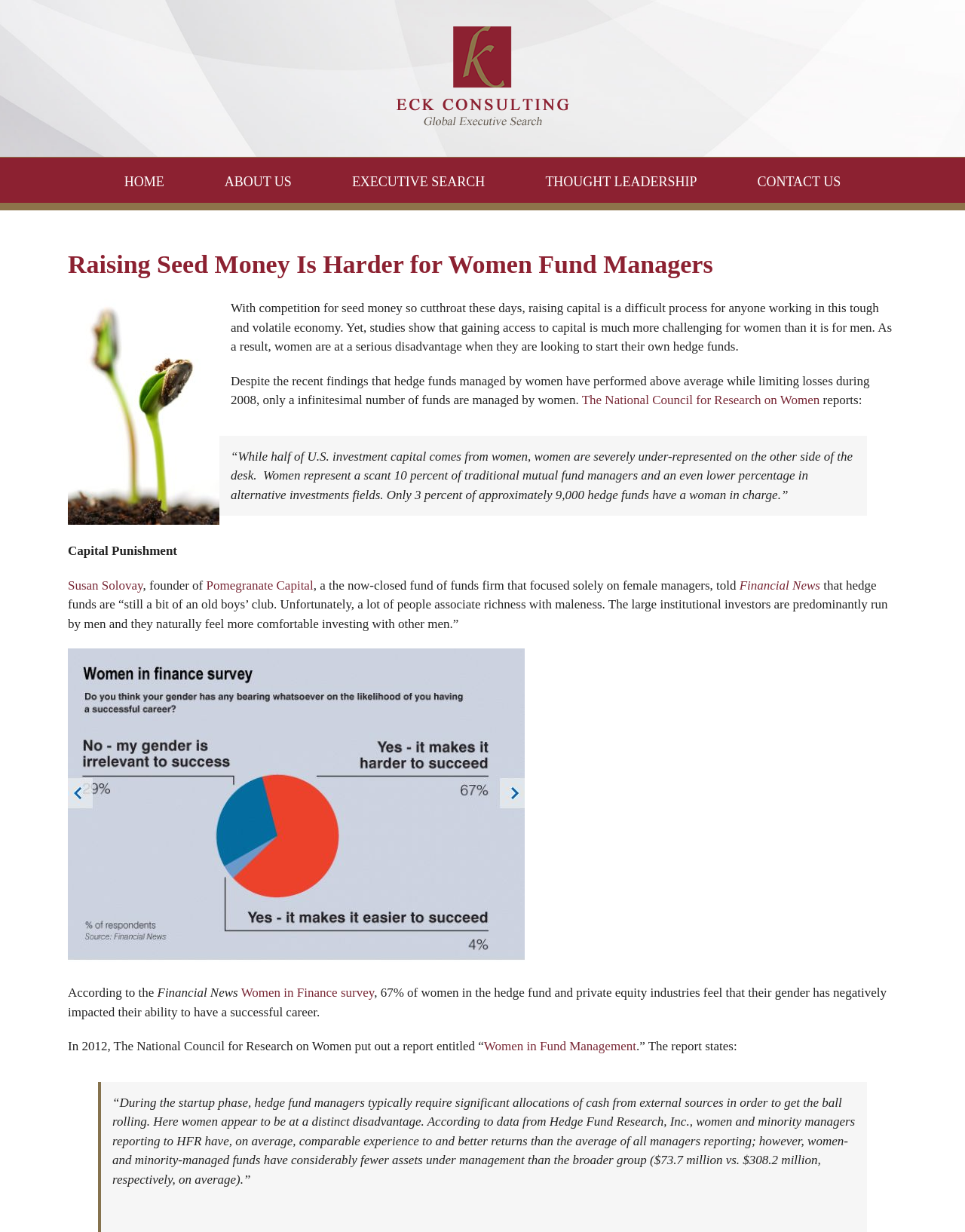Could you provide the bounding box coordinates for the portion of the screen to click to complete this instruction: "Read about THOUGHT LEADERSHIP"?

[0.565, 0.128, 0.722, 0.165]